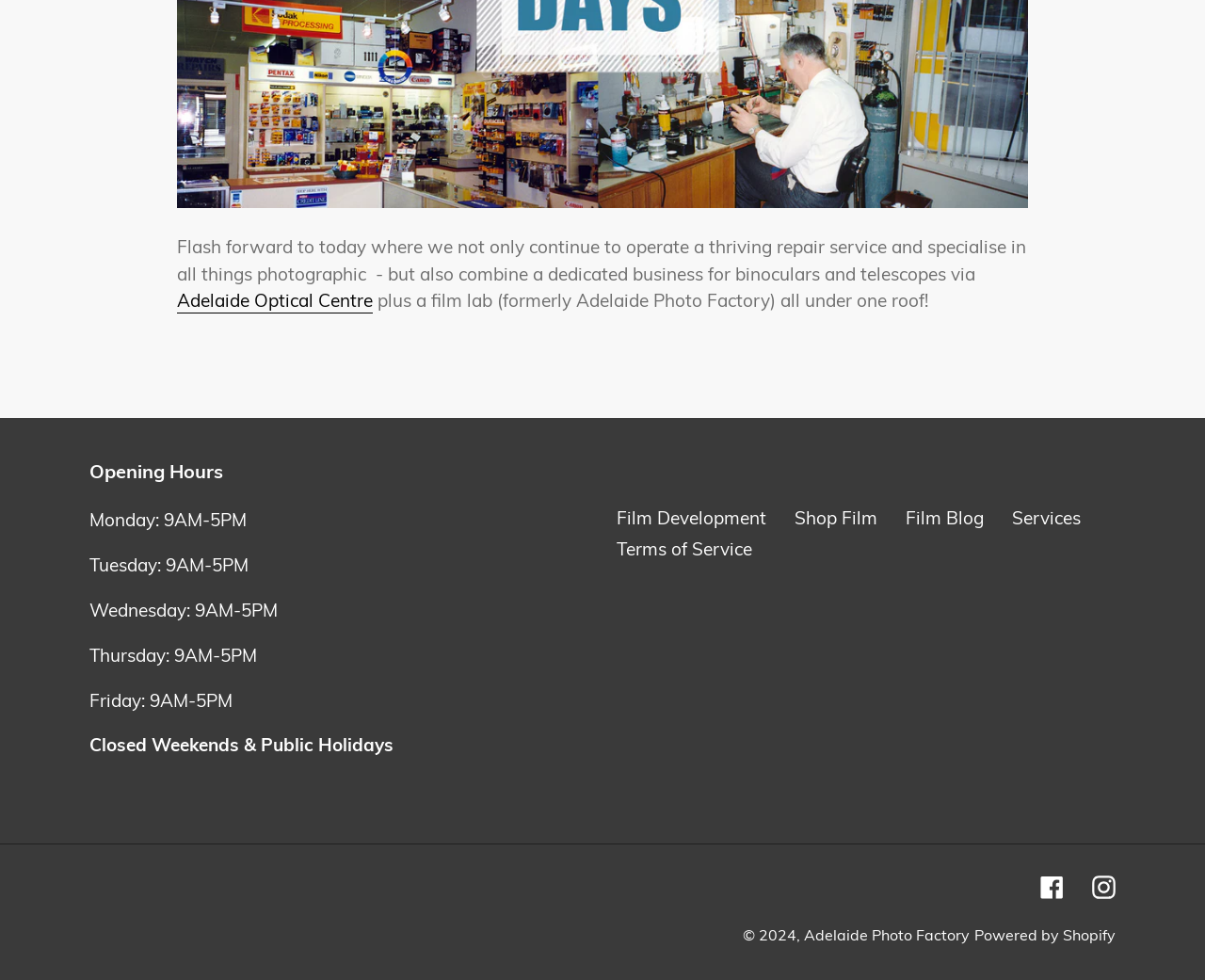Based on the image, please elaborate on the answer to the following question:
What are the opening hours of Adelaide Optical Centre?

The opening hours of Adelaide Optical Centre are listed on the webpage, which shows that it is open from 9AM to 5PM, Monday to Friday. The hours are the same for all weekdays, and it is closed on weekends and public holidays.